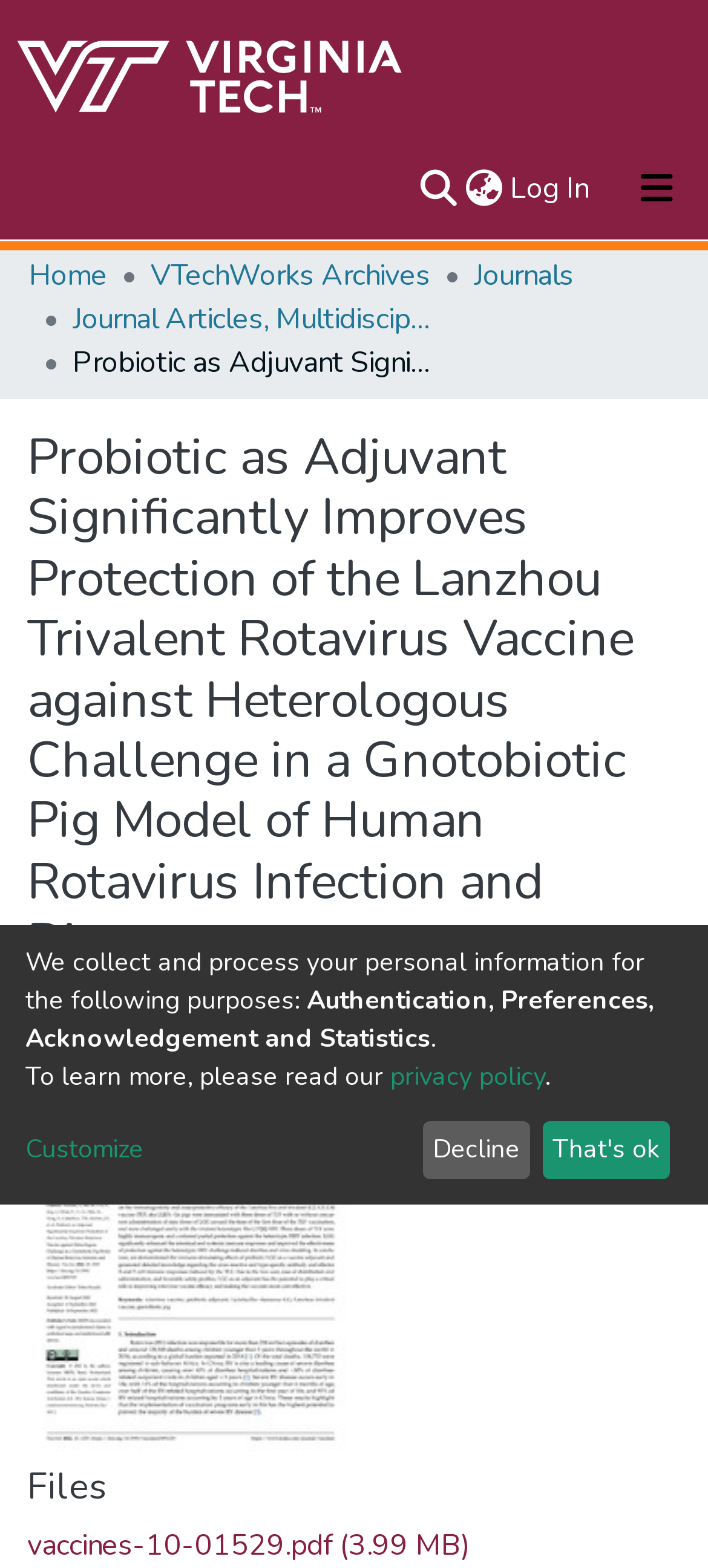Please give a short response to the question using one word or a phrase:
What is the purpose of collecting personal information?

Authentication, Preferences, Acknowledgement and Statistics